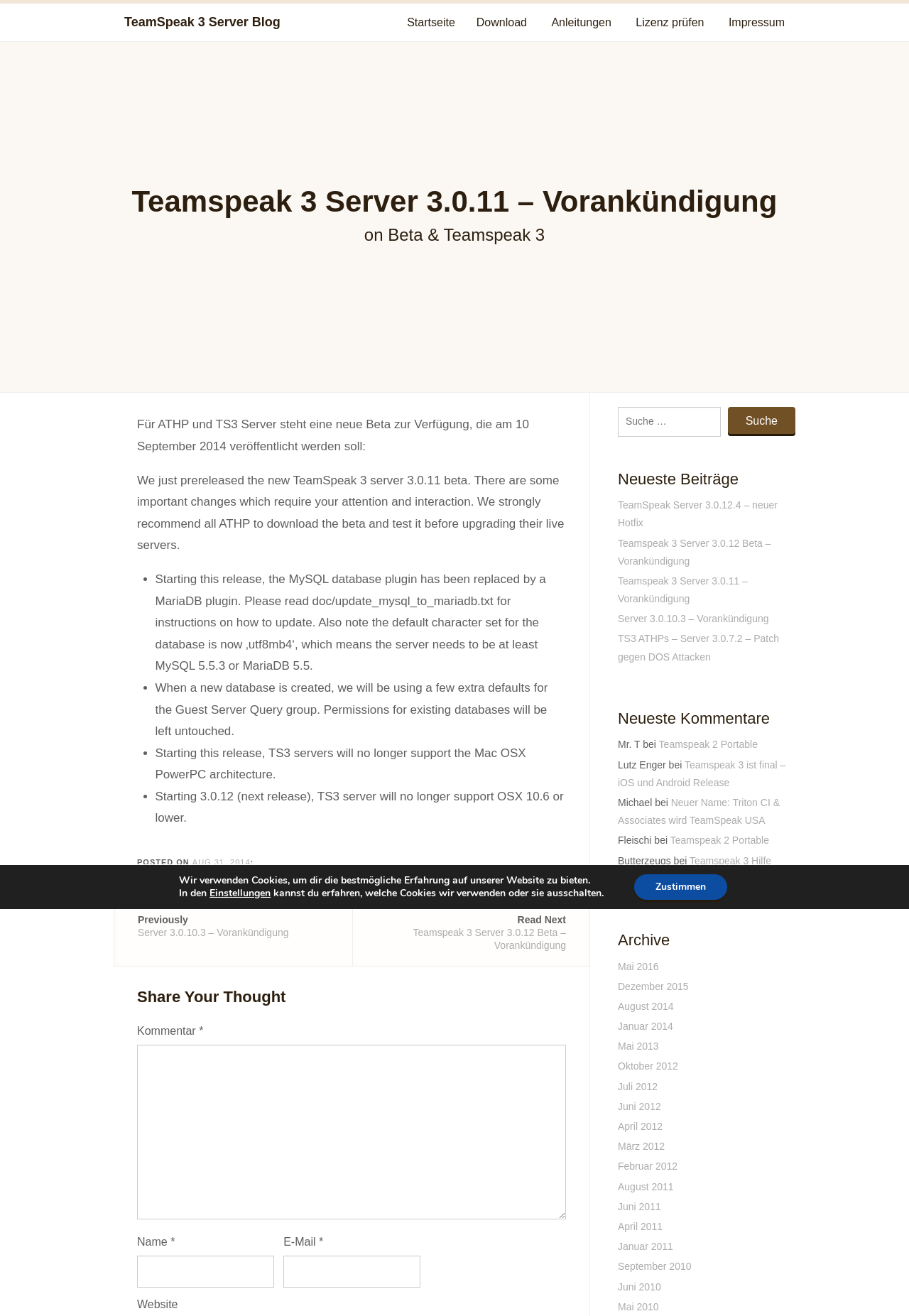How many links are there in the 'Neueste Beiträge' section?
Answer the question based on the image using a single word or a brief phrase.

5